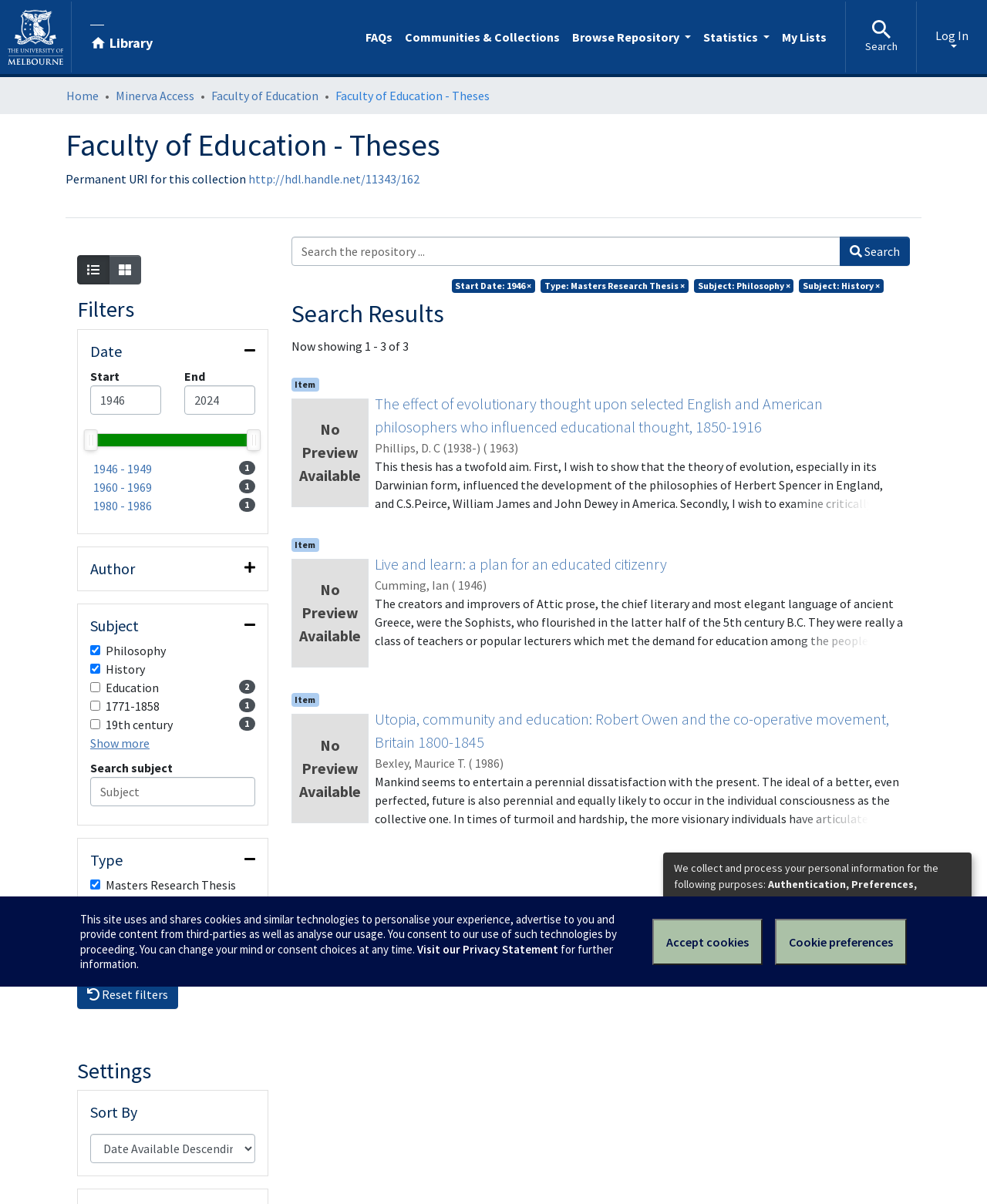How many filters are available?
Answer the question in as much detail as possible.

There are four filters available, which are 'Date', 'Author', 'Subject', and 'Type'. These filters can be found in the filter region, where each filter has a heading and a button to expand or collapse it.